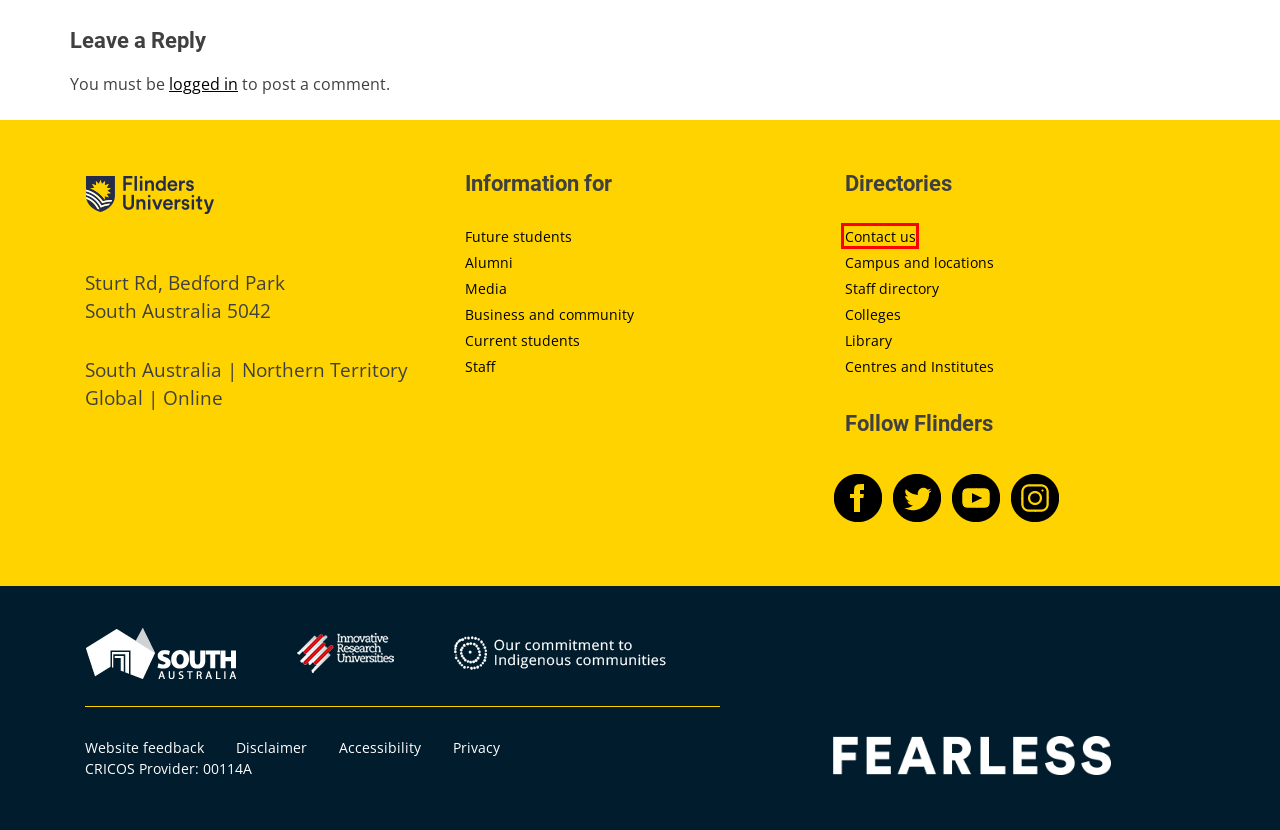Look at the given screenshot of a webpage with a red rectangle bounding box around a UI element. Pick the description that best matches the new webpage after clicking the element highlighted. The descriptions are:
A. Colleges - Flinders University
B. Flinders University website accessibility statement - Flinders University
C. Flinders University website copyright & disclaimer statement - Flinders University
D. Staff - Flinders University Staff
E. Indigenous Education and Engagement Strategy - Flinders University
F. Students - Flinders University Students
G. Contact Flinders University - Flinders University
H. Flinders University website privacy statement - Flinders University

G